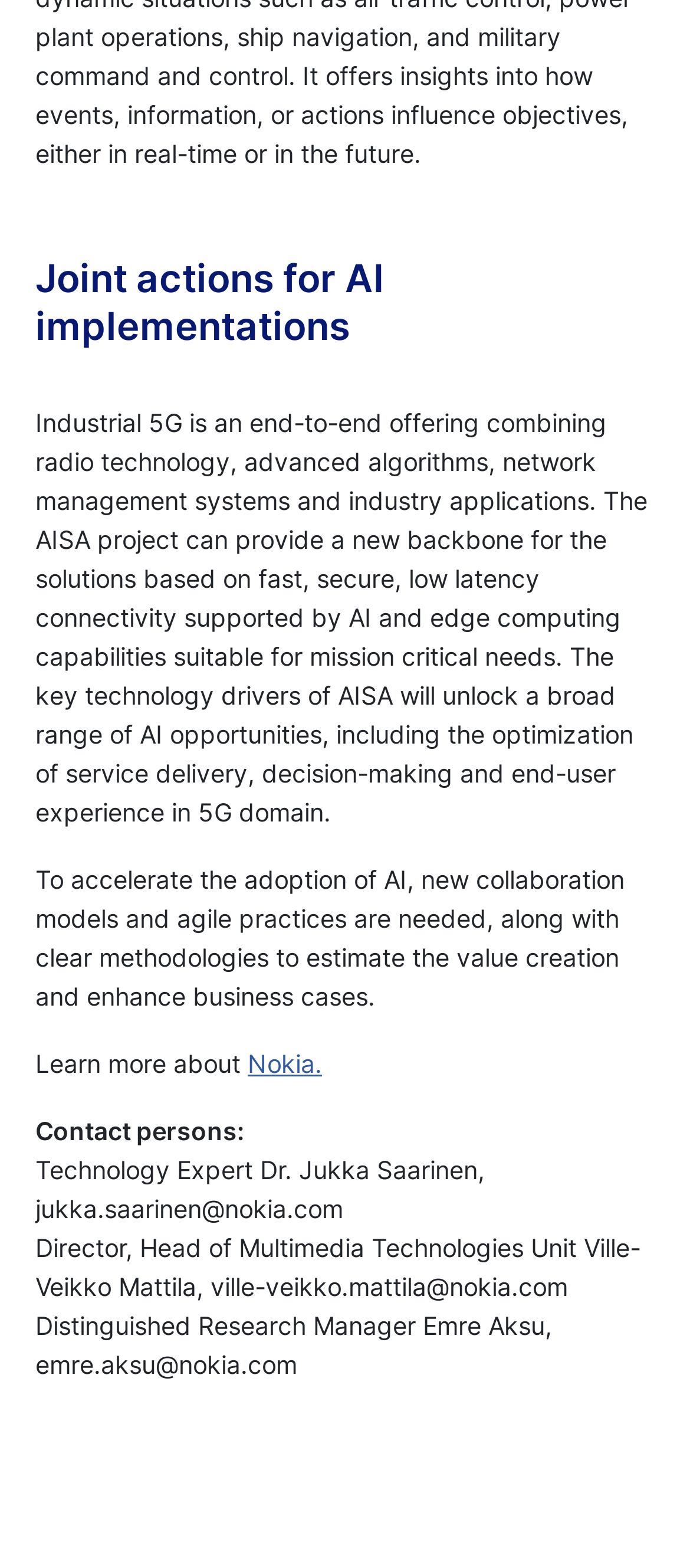What is the main topic of the webpage?
Look at the image and respond with a one-word or short-phrase answer.

AI implementations